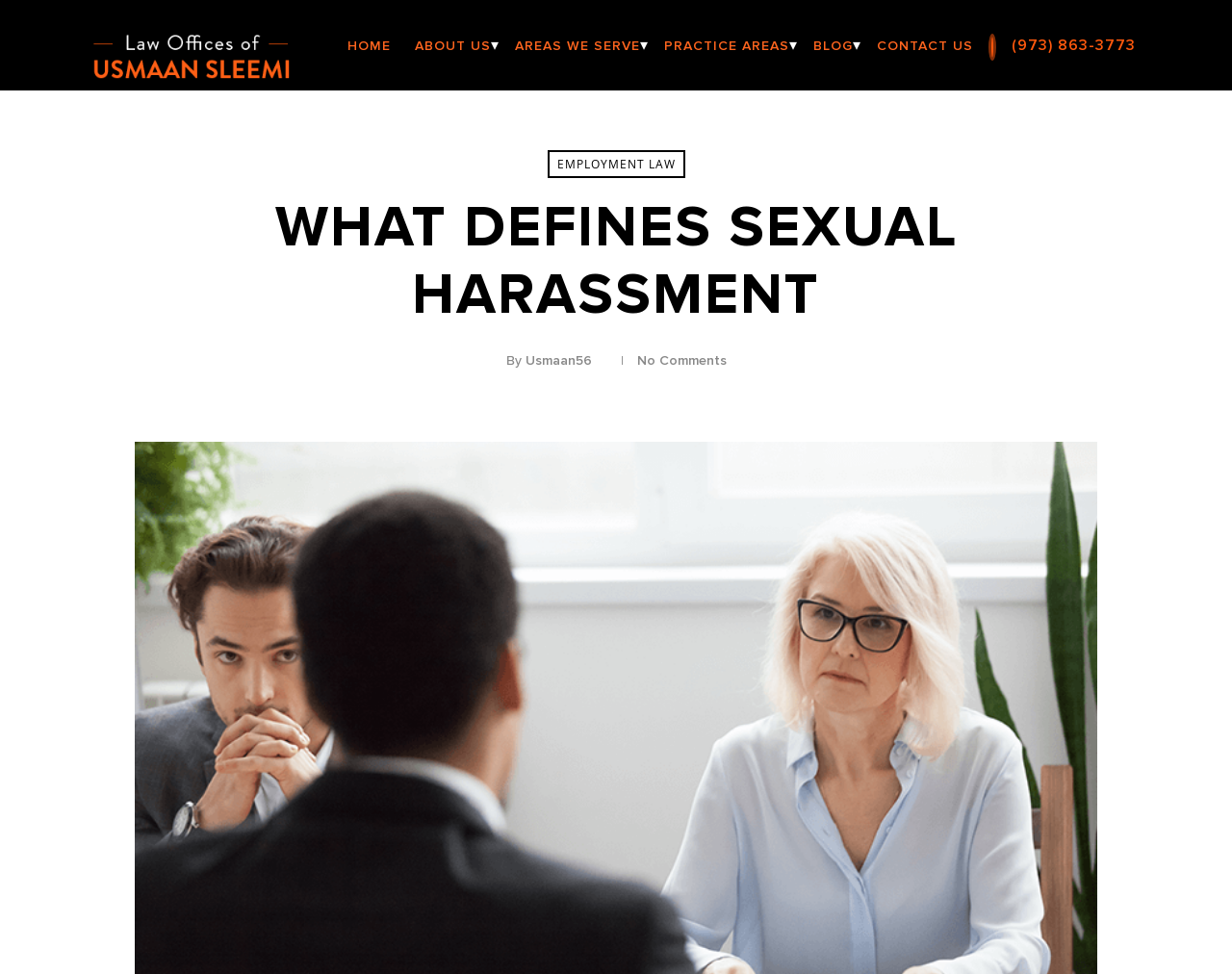Please provide a brief answer to the question using only one word or phrase: 
What is the author of the article?

Usmaan56